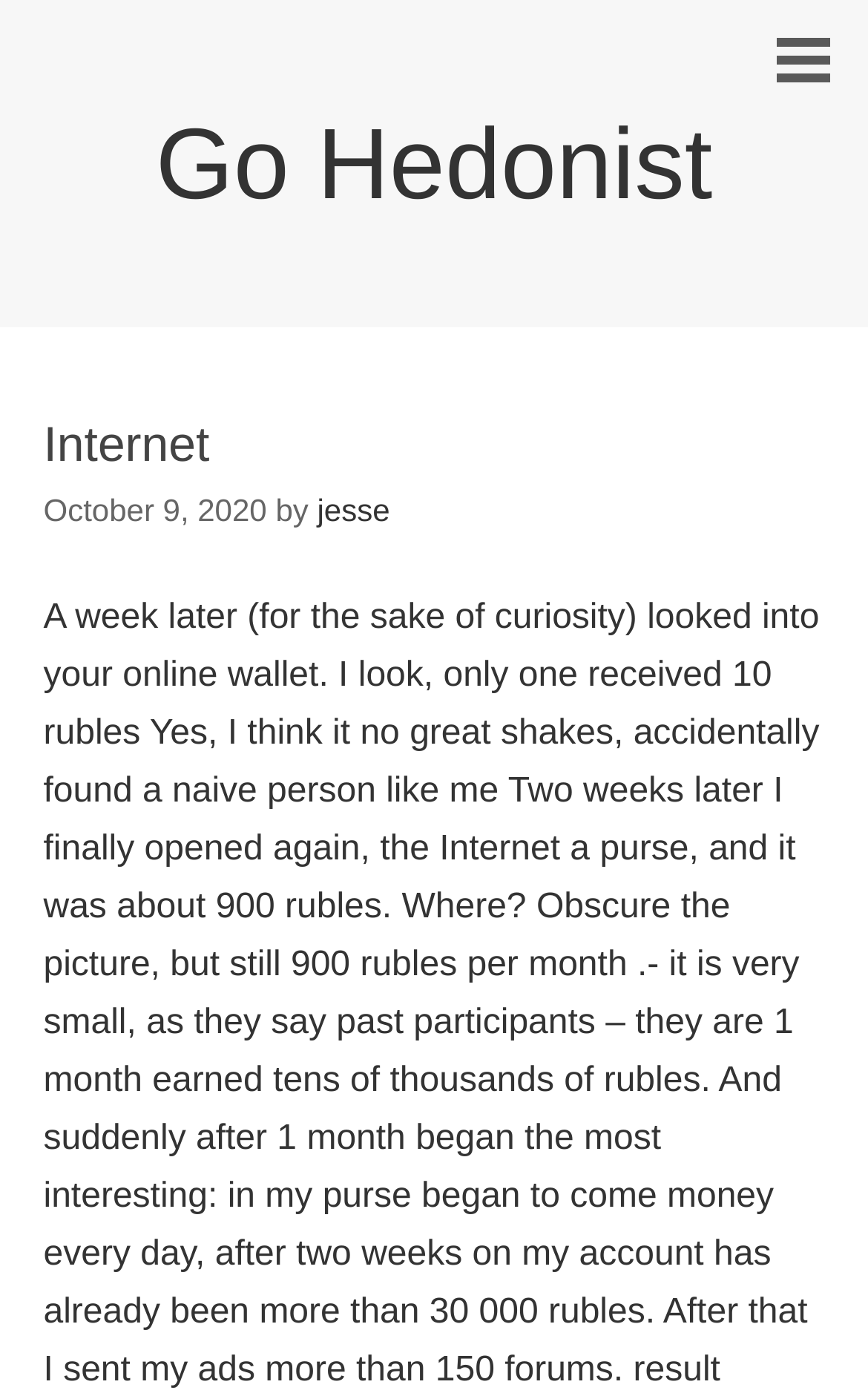Provide a short answer to the following question with just one word or phrase: What is the date and time of the post?

Friday, October 9, 2020, 1:18 am